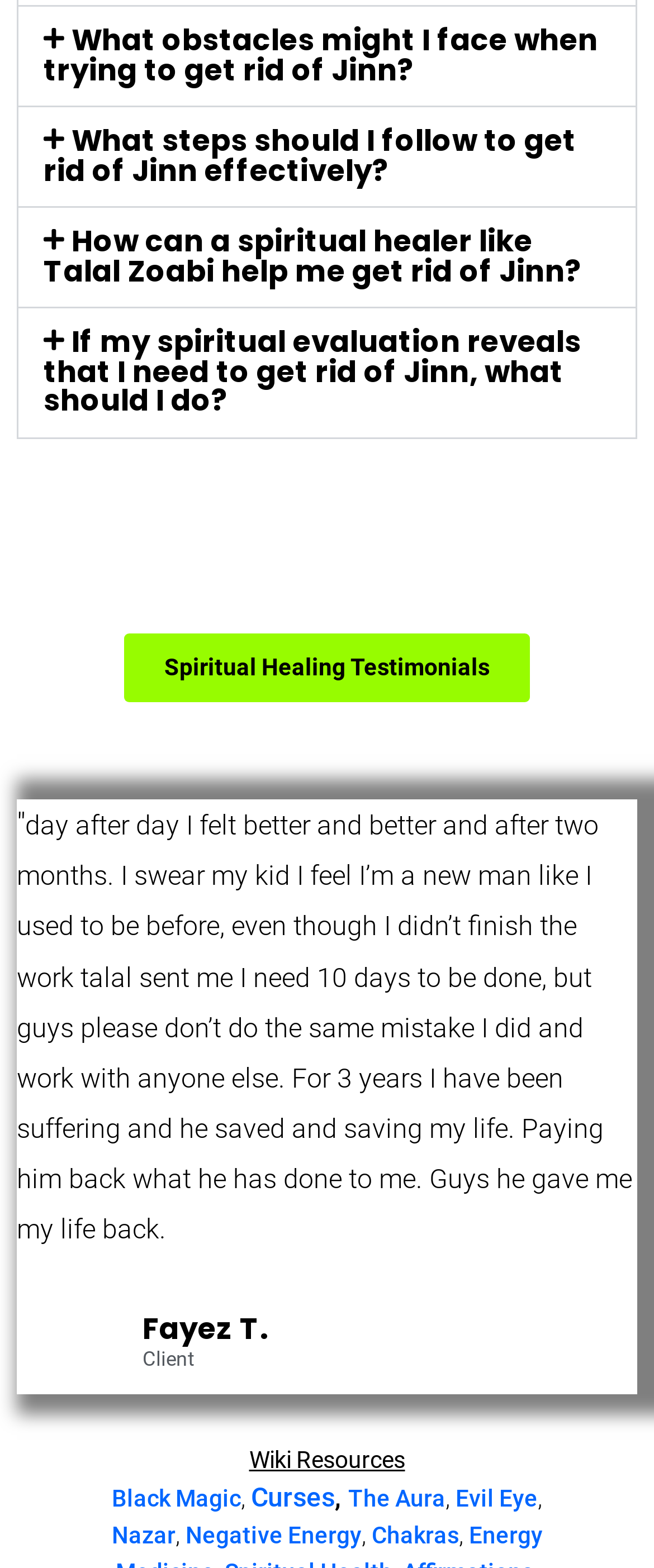Based on the element description: "Spiritual Healing Testimonials", identify the UI element and provide its bounding box coordinates. Use four float numbers between 0 and 1, [left, top, right, bottom].

[0.19, 0.404, 0.81, 0.448]